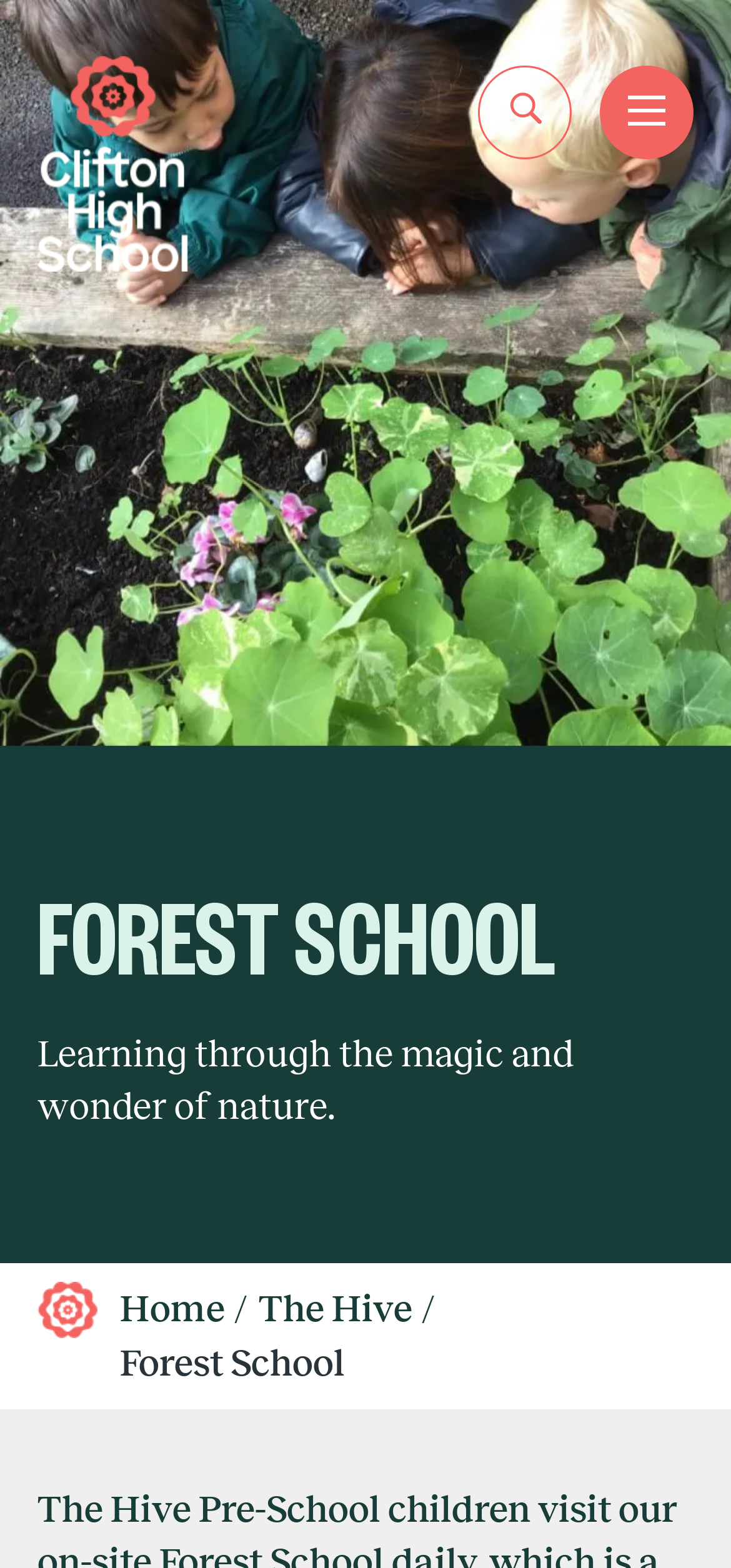Provide a one-word or brief phrase answer to the question:
What is the theme of the school?

Nature